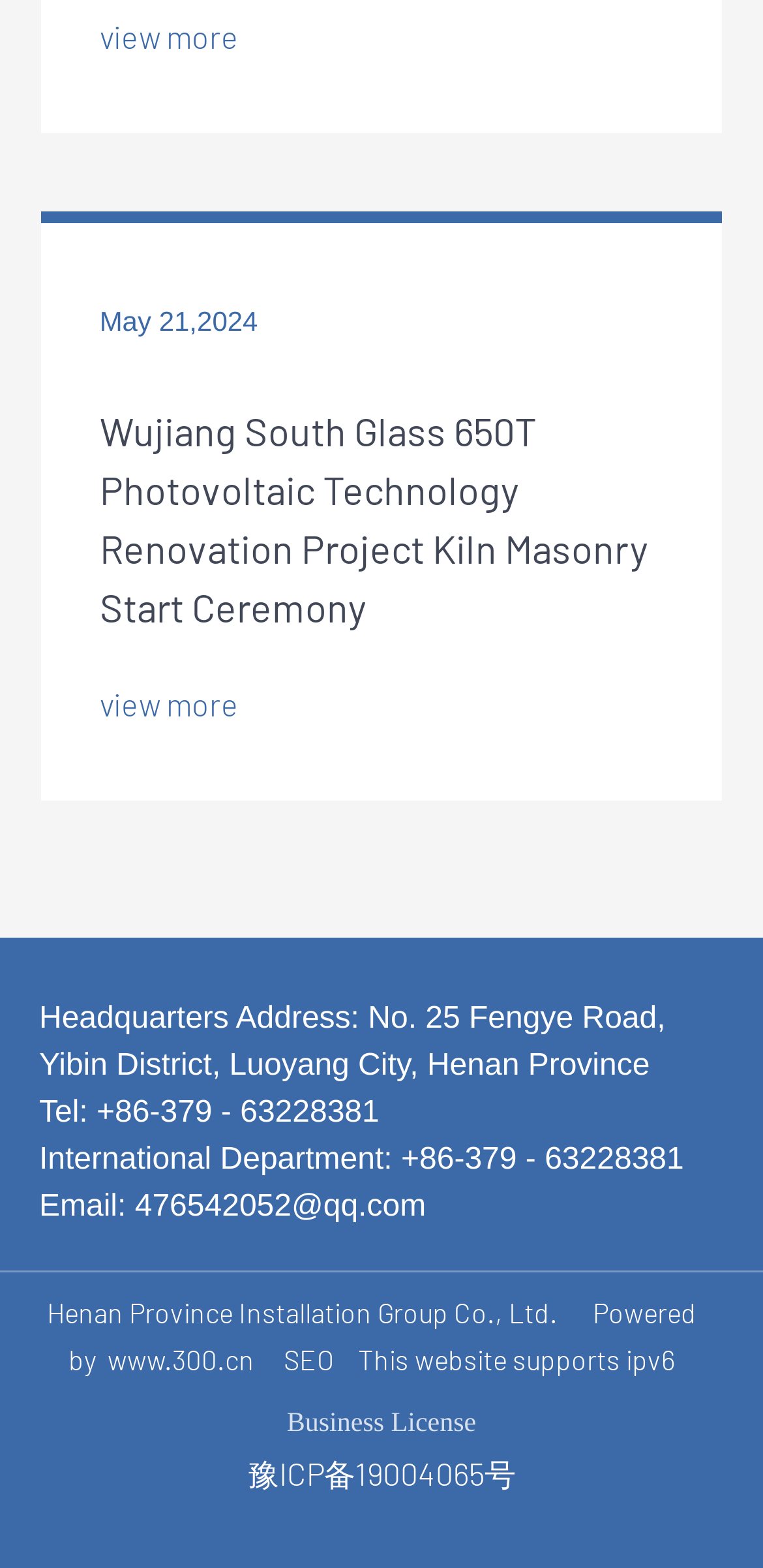Identify the bounding box of the HTML element described as: "view more".

[0.13, 0.436, 0.312, 0.46]